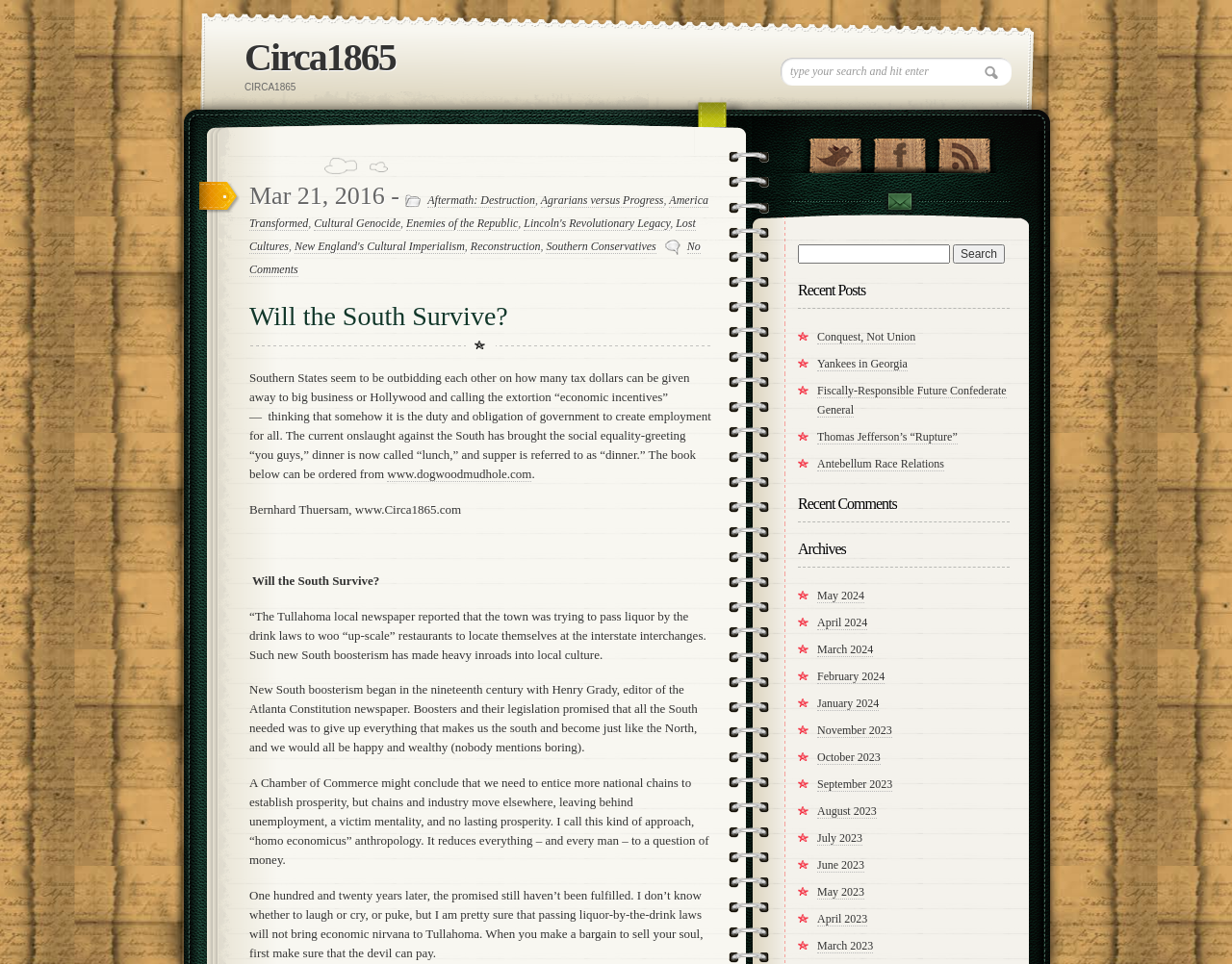Determine the bounding box coordinates for the area that needs to be clicked to fulfill this task: "Contact". The coordinates must be given as four float numbers between 0 and 1, i.e., [left, top, right, bottom].

[0.64, 0.195, 0.82, 0.229]